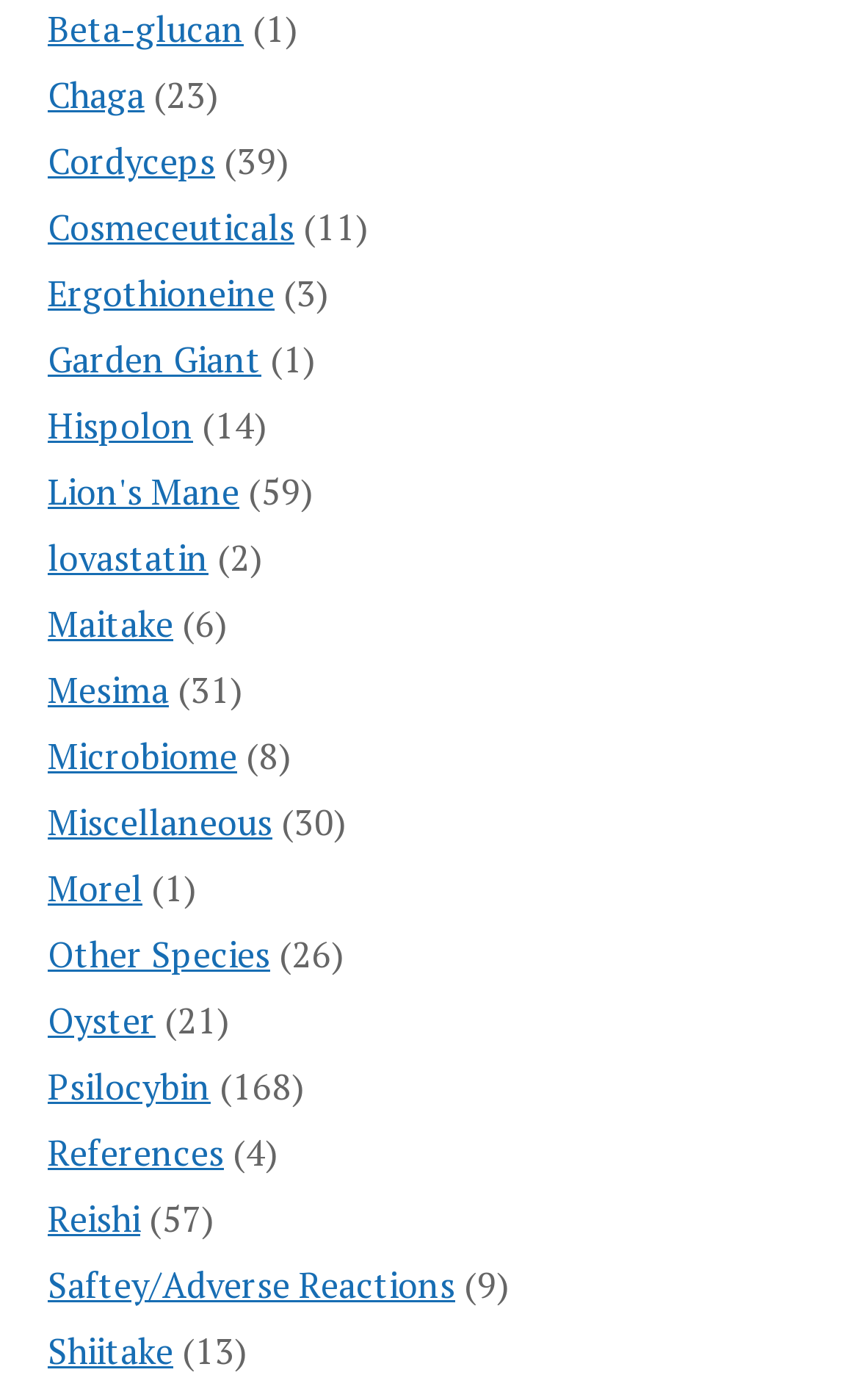What is the species of mushroom with the highest number of references?
Look at the image and provide a short answer using one word or a phrase.

Psilocybin